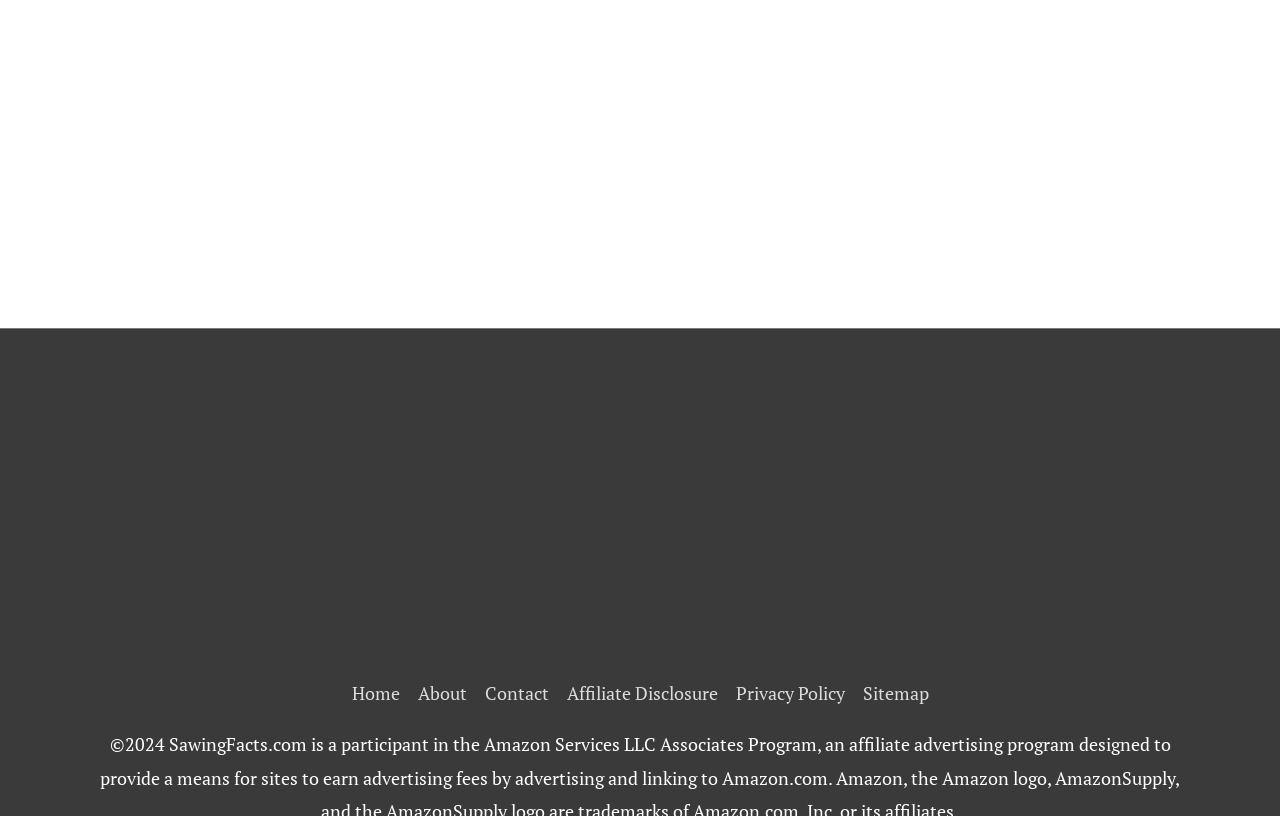What is the position of the 'About' link?
Give a thorough and detailed response to the question.

I analyzed the bounding box coordinates of the links and found that the 'About' link has a left coordinate of 0.319, which is the second smallest left coordinate among all the links, indicating that it is the second link from the left.